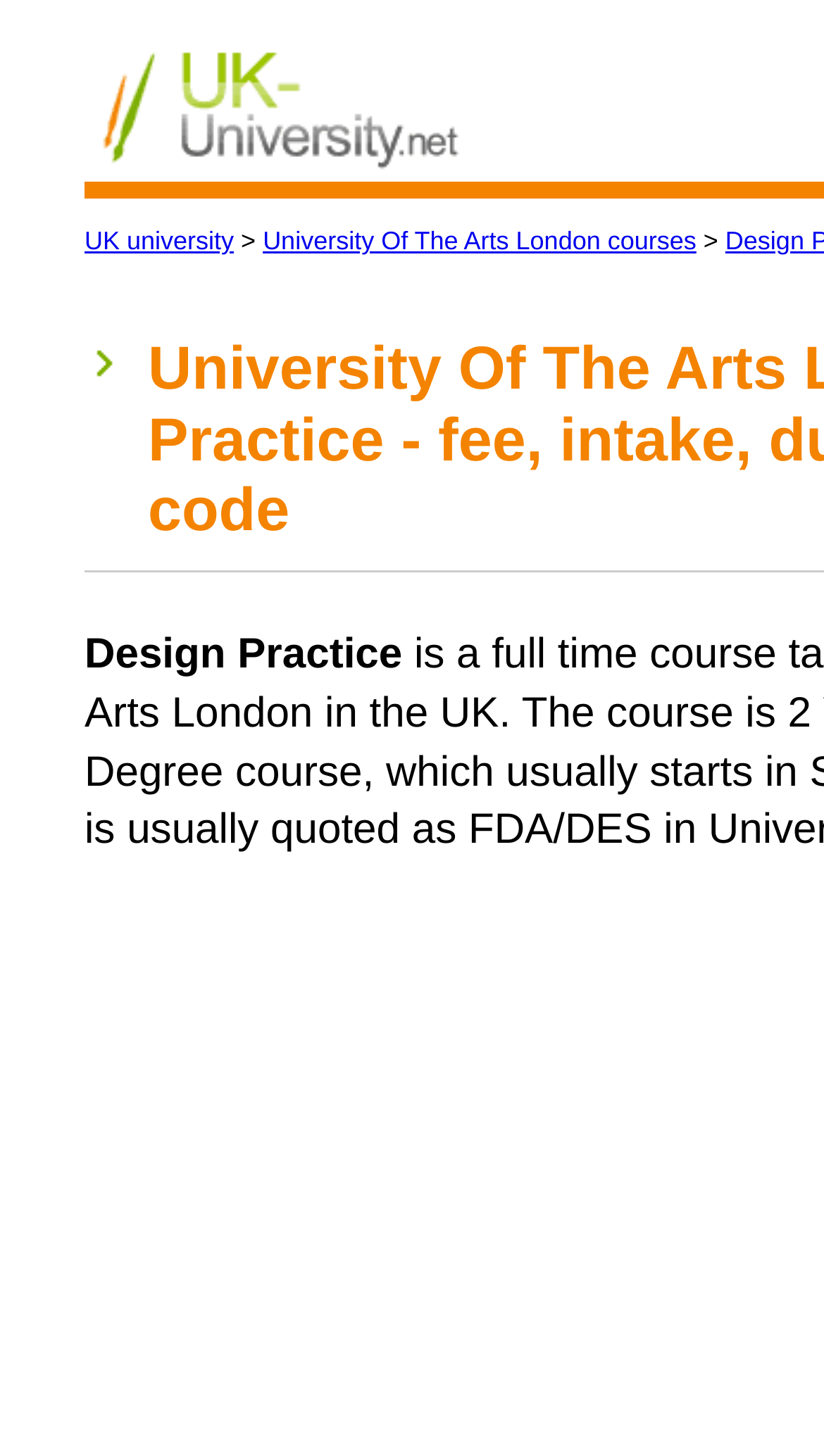Identify the main title of the webpage and generate its text content.

University Of The Arts London - Design Practice - fee, intake, duration and ucas code